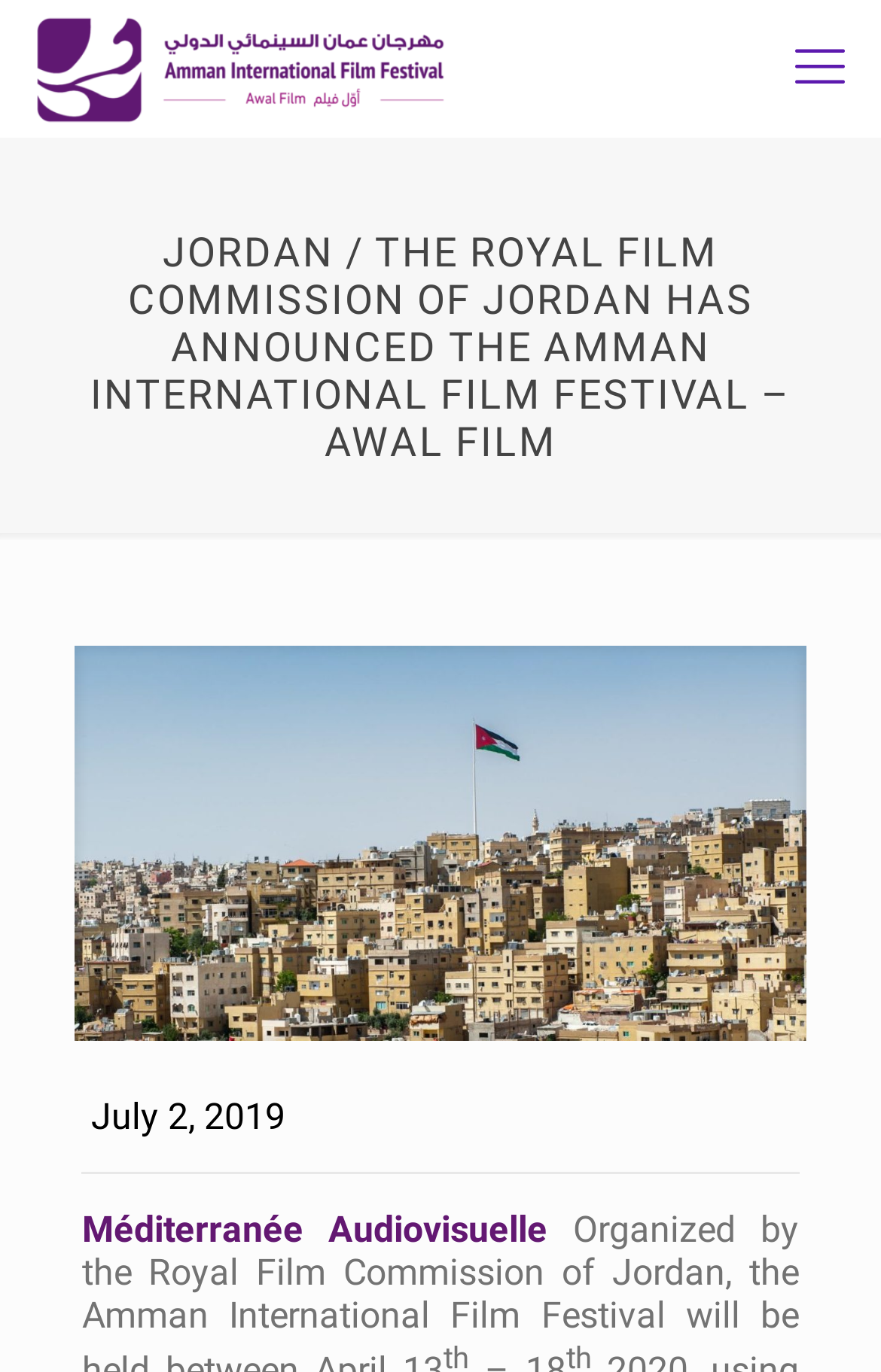What is the name of the film festival?
Respond with a short answer, either a single word or a phrase, based on the image.

Amman International Film Festival